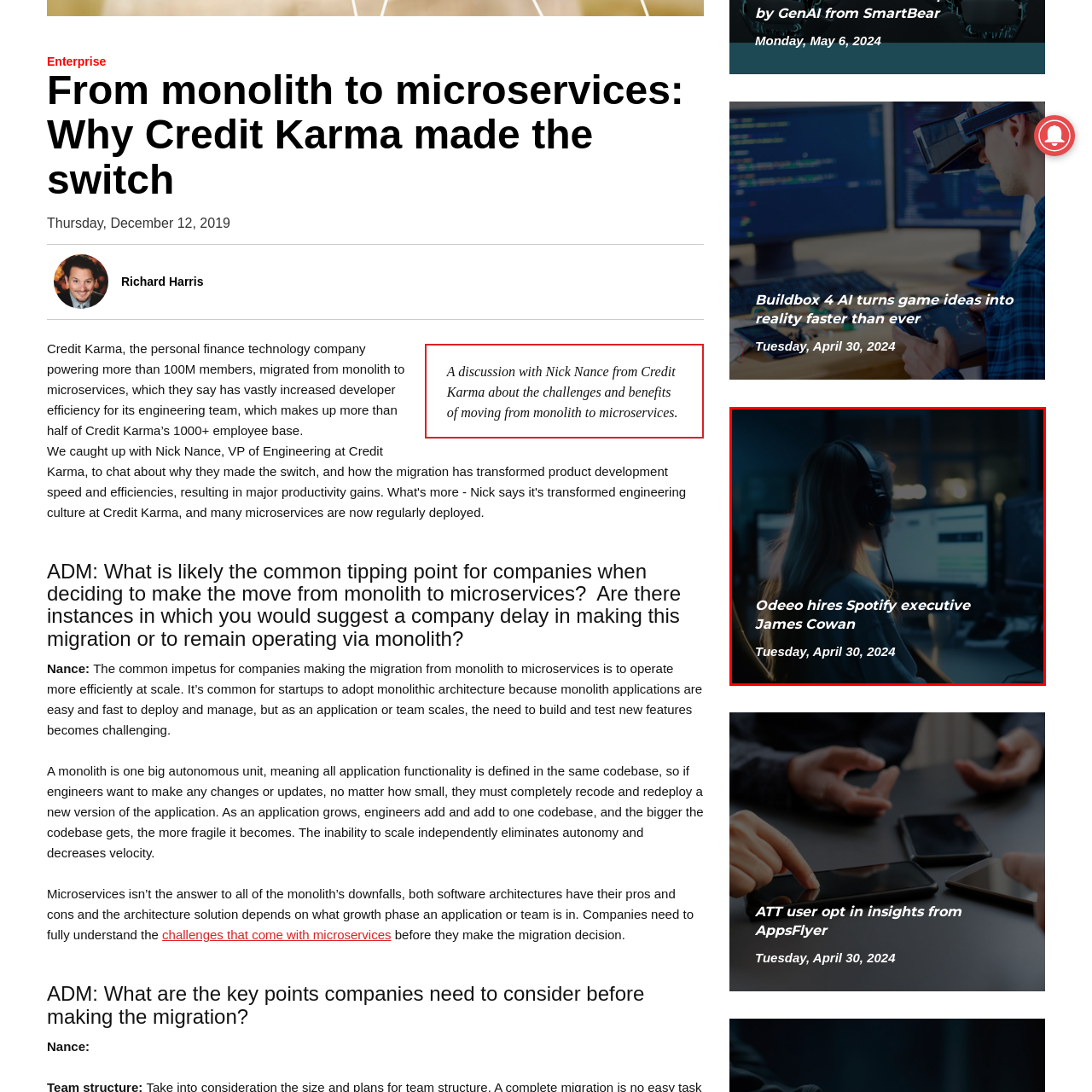Offer an in-depth description of the image encased within the red bounding lines.

The image features a woman with long, blond hair, seated at a desk in front of multiple computer screens. She is wearing headphones and appears to be focused on her work, which suggests a dynamic environment, possibly related to technology or digital media. The scene is subtly illuminated, enhancing the modern and tech-savvy atmosphere. Overlaid on the image is the text, "Odeeo hires Spotify executive James Cowan," indicating a significant corporate announcement. The date "Tuesday, April 30, 2024" suggests the recency of this news, aligning with trends in the tech industry and executive movements within prominent companies.